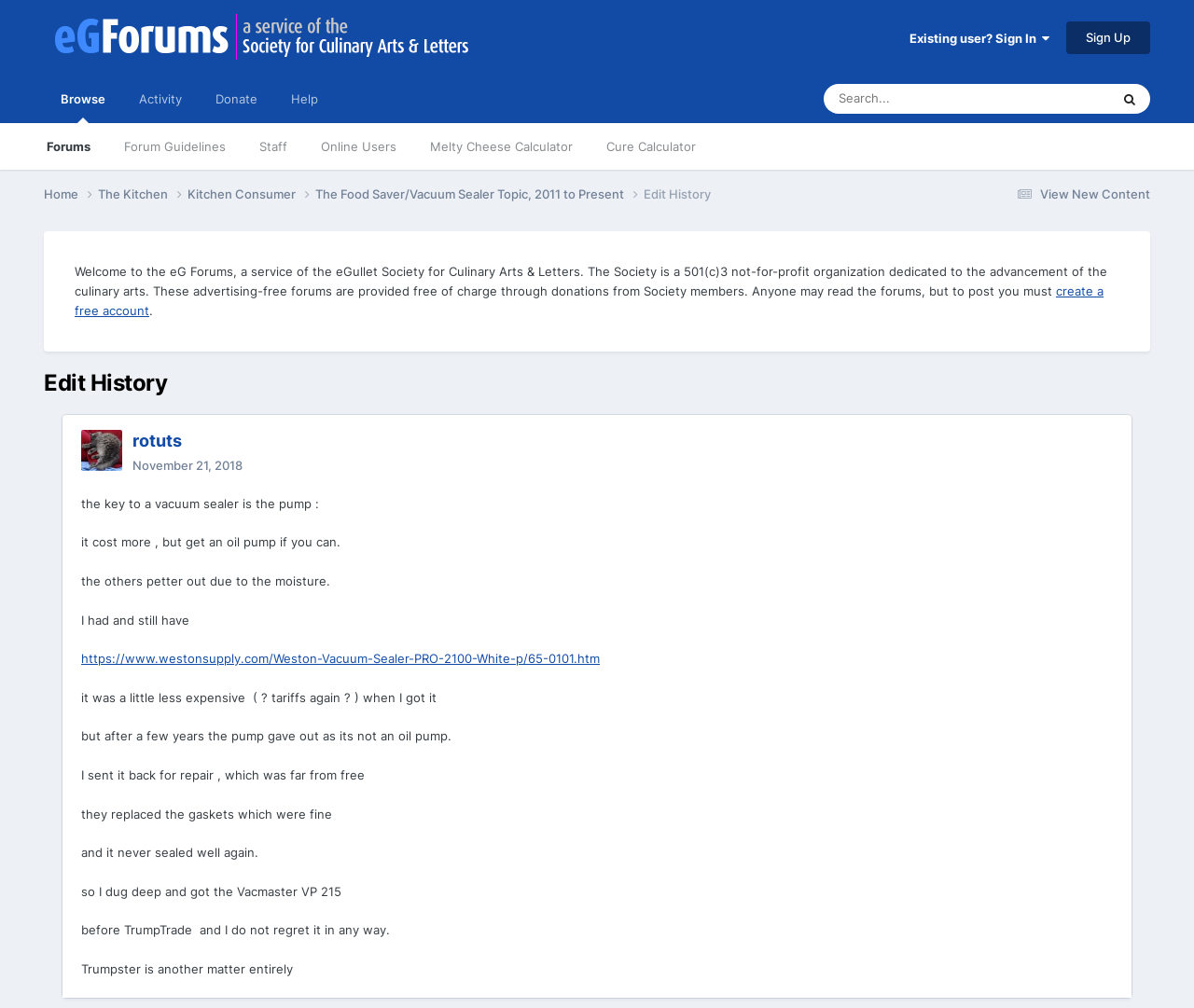Use a single word or phrase to answer this question: 
What is the purpose of the Melty Cheese Calculator?

Unknown